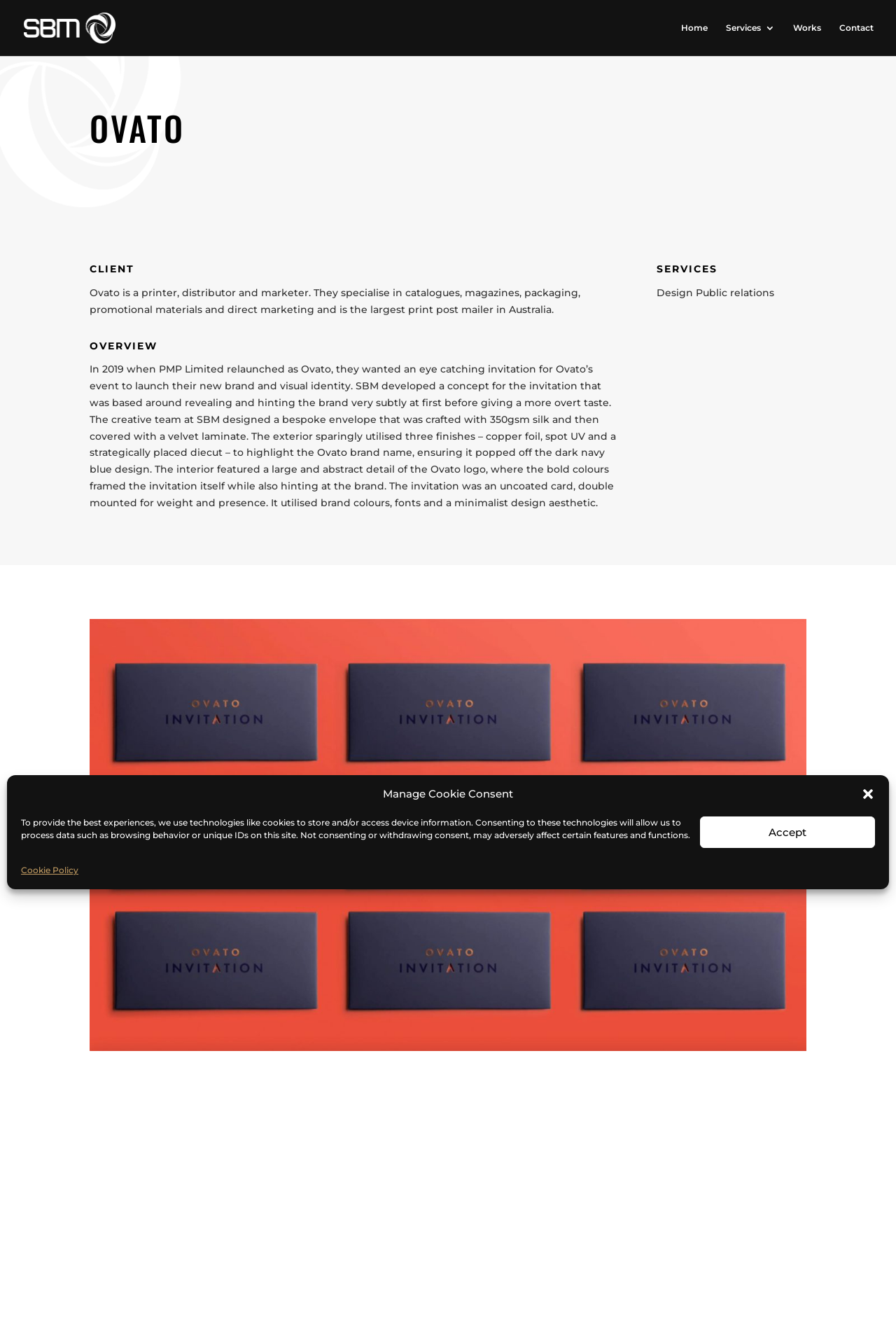Please identify the bounding box coordinates of the area I need to click to accomplish the following instruction: "visit the Home page".

[0.76, 0.017, 0.79, 0.042]